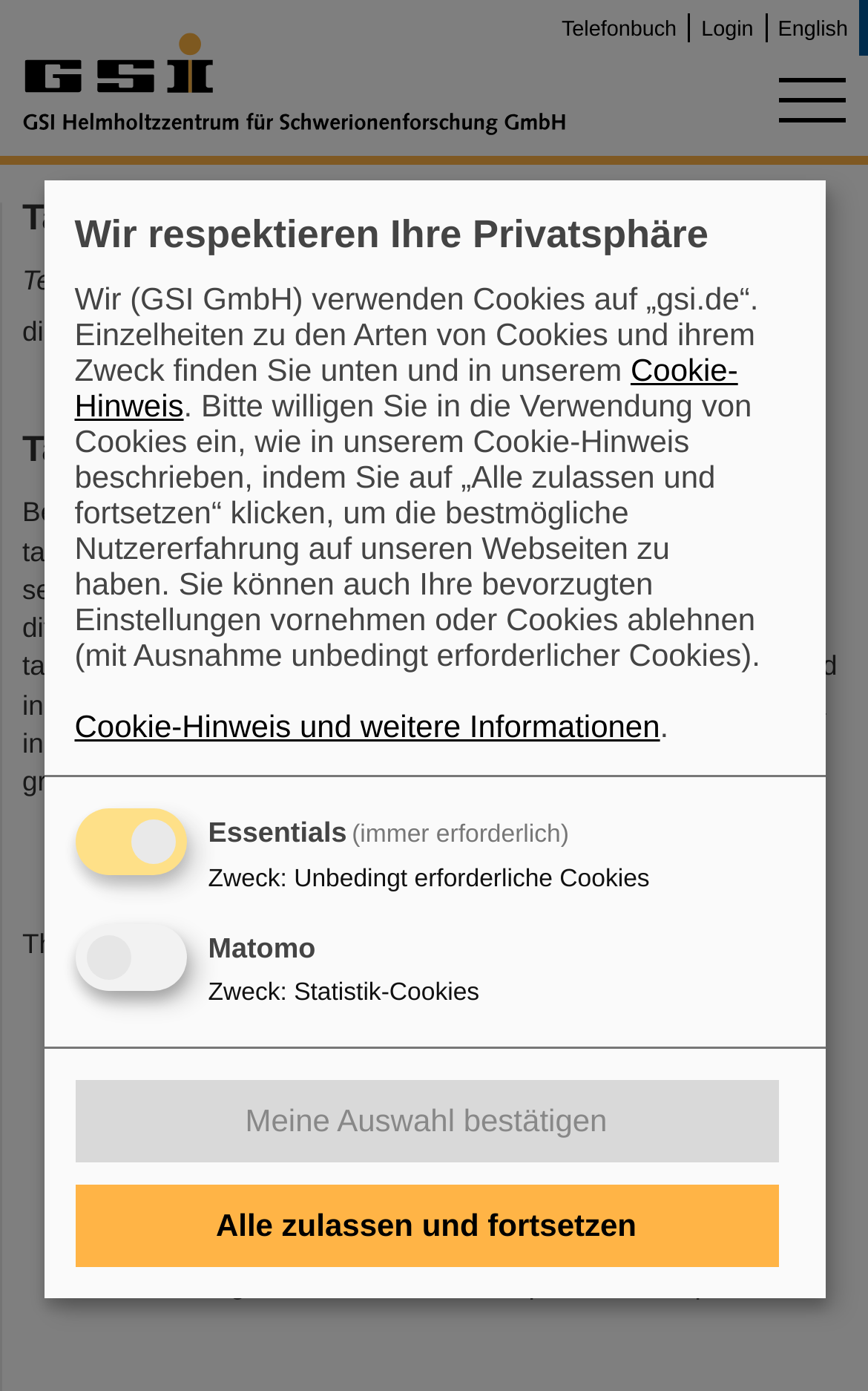Determine the bounding box coordinates of the section I need to click to execute the following instruction: "Click the 'English' link". Provide the coordinates as four float numbers between 0 and 1, i.e., [left, top, right, bottom].

[0.883, 0.014, 0.99, 0.03]